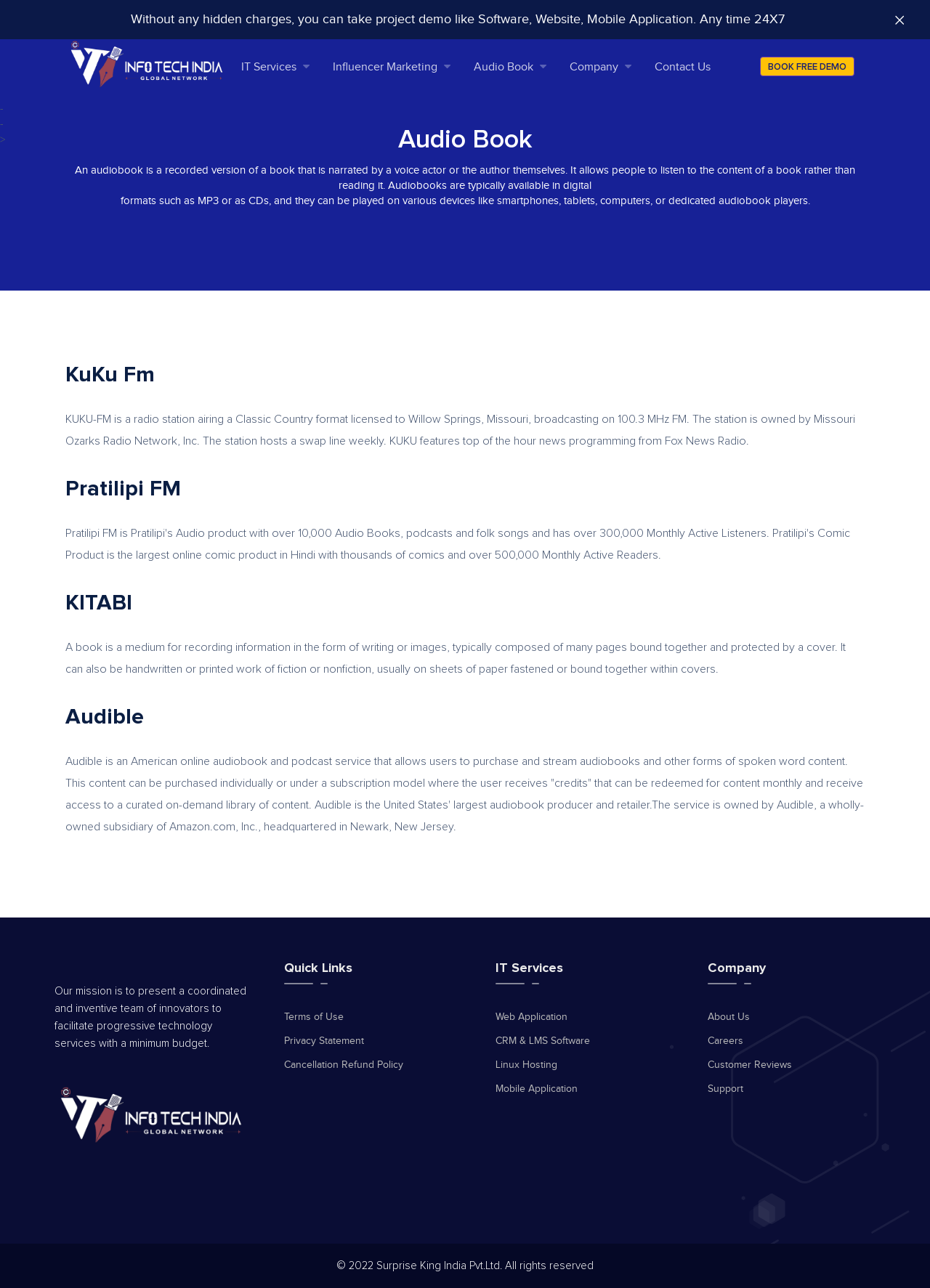Provide the bounding box coordinates of the HTML element this sentence describes: "Further information on zika virus".

None